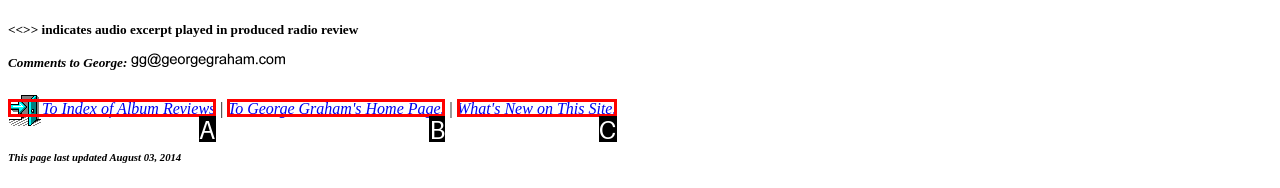Identify the HTML element that matches the description: To George Graham's Home Page.. Provide the letter of the correct option from the choices.

B